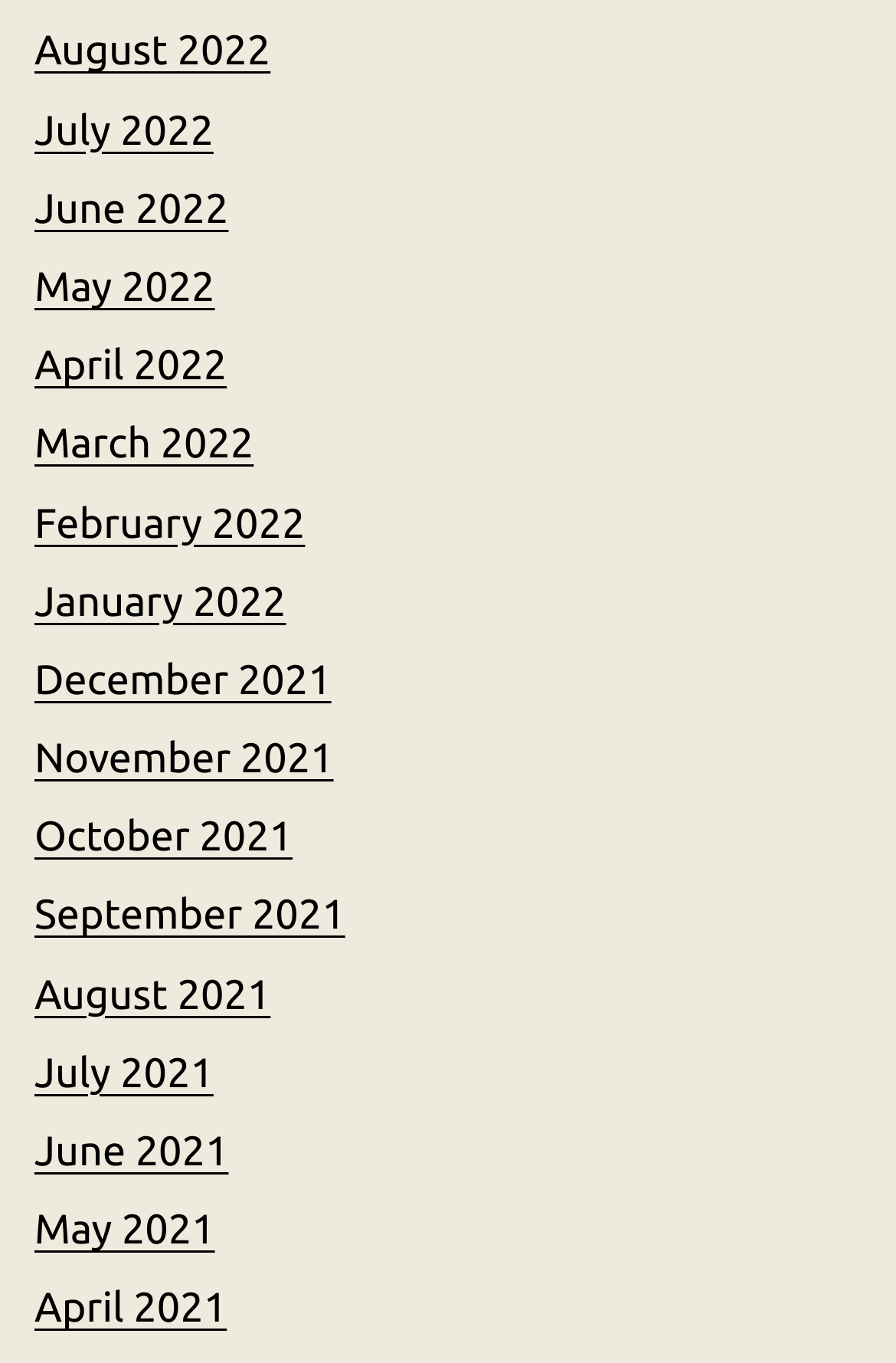How many months are listed?
Look at the screenshot and respond with one word or a short phrase.

12